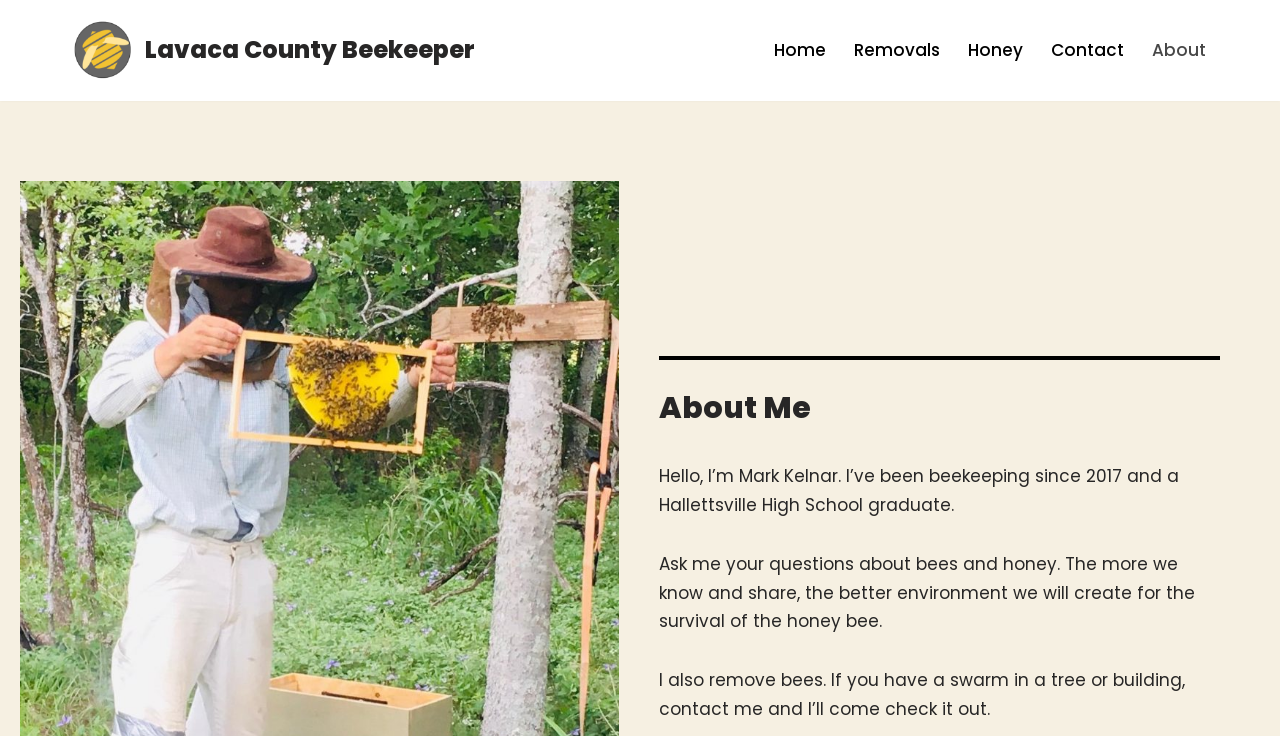Please answer the following question using a single word or phrase: 
What is the year the beekeeper started beekeeping?

2017